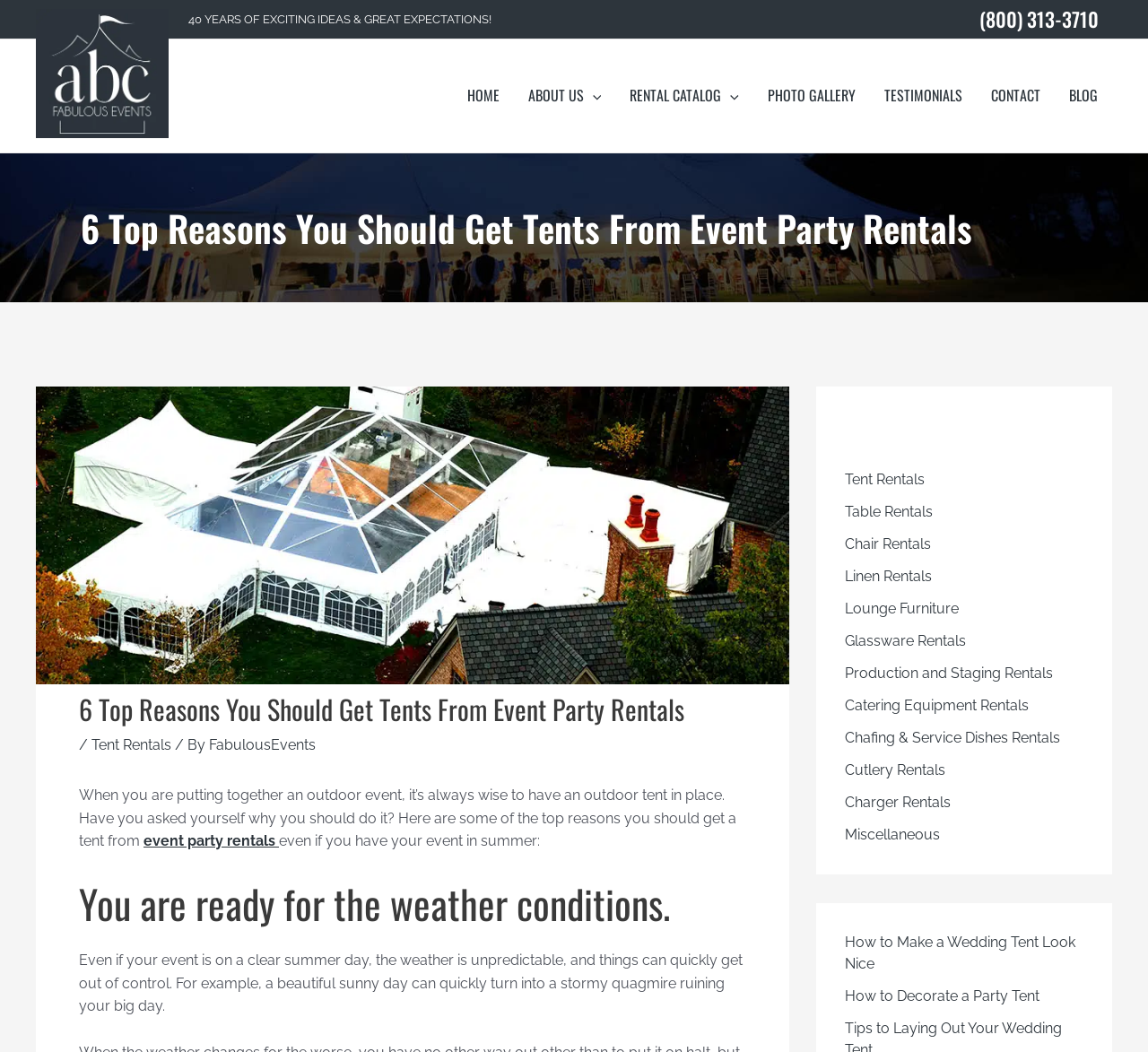Highlight the bounding box coordinates of the element that should be clicked to carry out the following instruction: "Click the button to navigate". The coordinates must be given as four float numbers ranging from 0 to 1, i.e., [left, top, right, bottom].

None